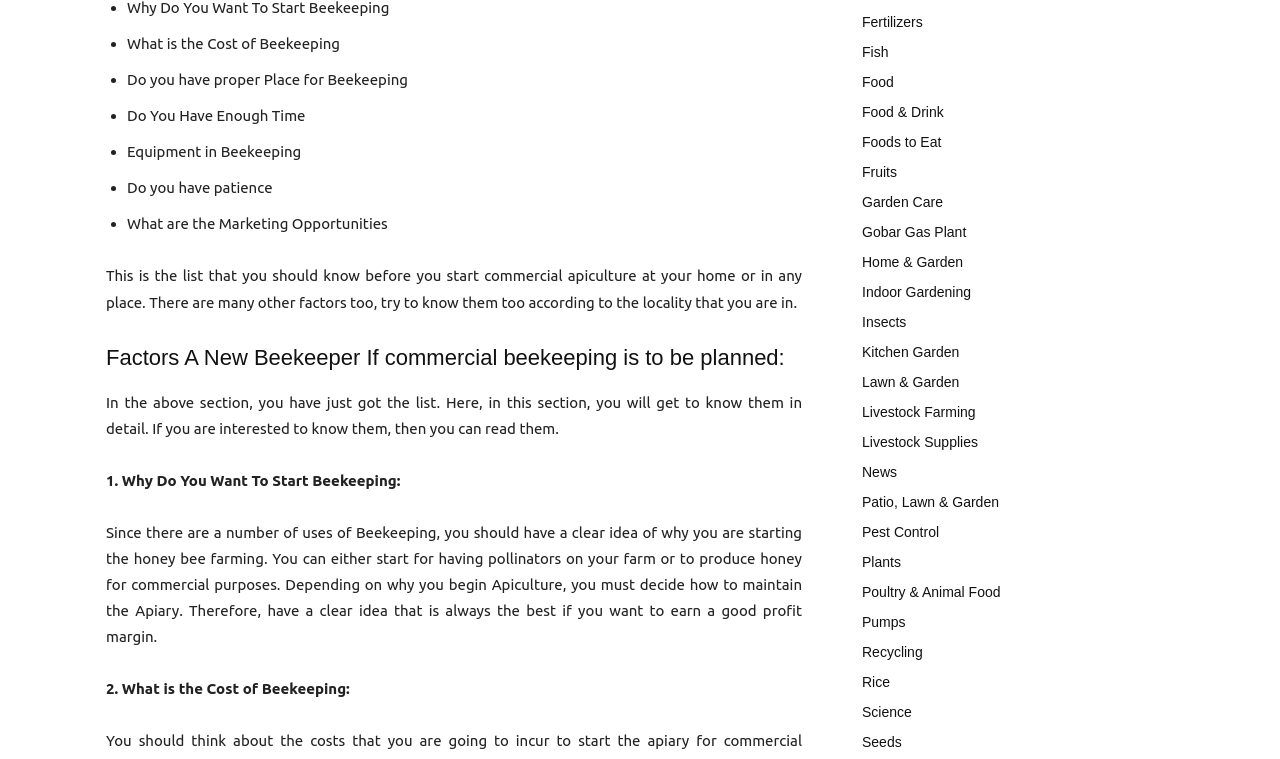Identify the bounding box for the described UI element. Provide the coordinates in (top-left x, top-left y, bottom-right x, bottom-right y) format with values ranging from 0 to 1: Baseball

None